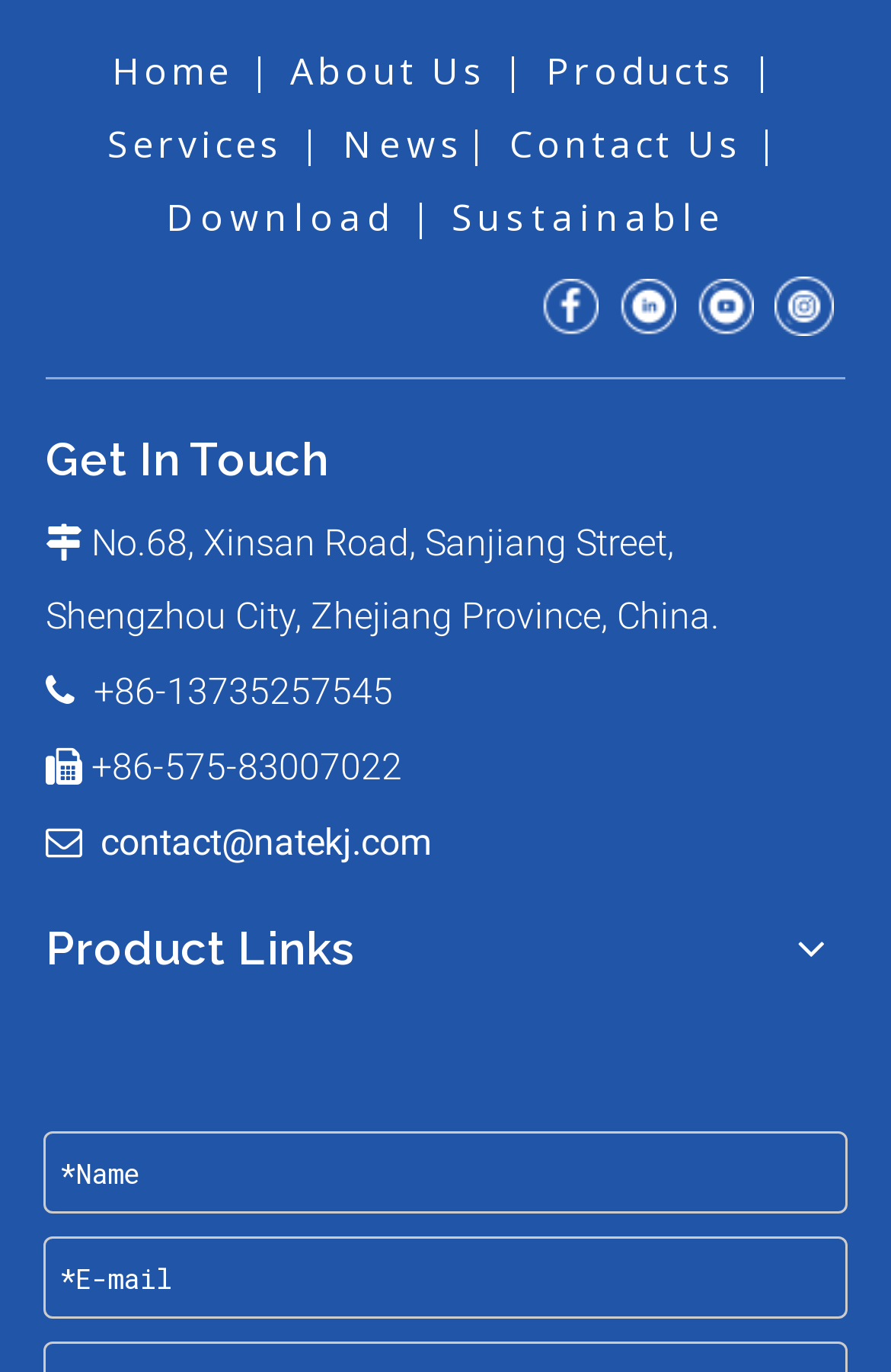Bounding box coordinates must be specified in the format (top-left x, top-left y, bottom-right x, bottom-right y). All values should be floating point numbers between 0 and 1. What are the bounding box coordinates of the UI element described as: aria-label="Youtube" title="Youtube"

[0.782, 0.201, 0.846, 0.244]